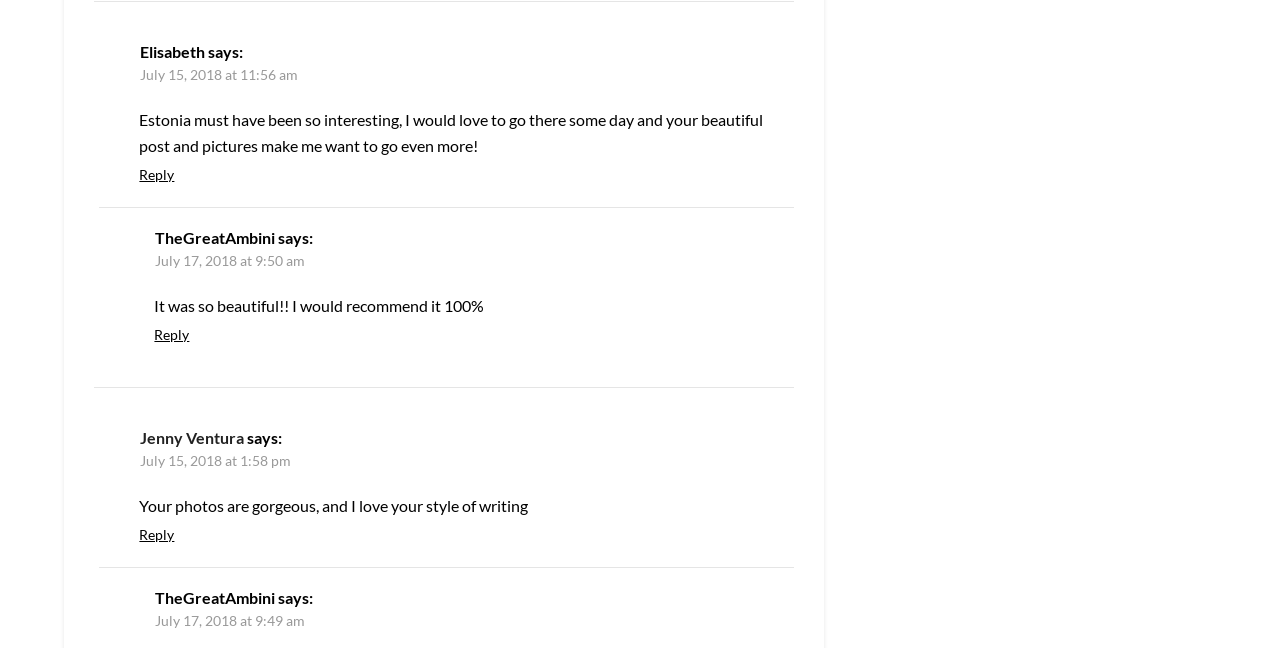Respond to the following query with just one word or a short phrase: 
Who replied to TheGreatAmbini?

No one